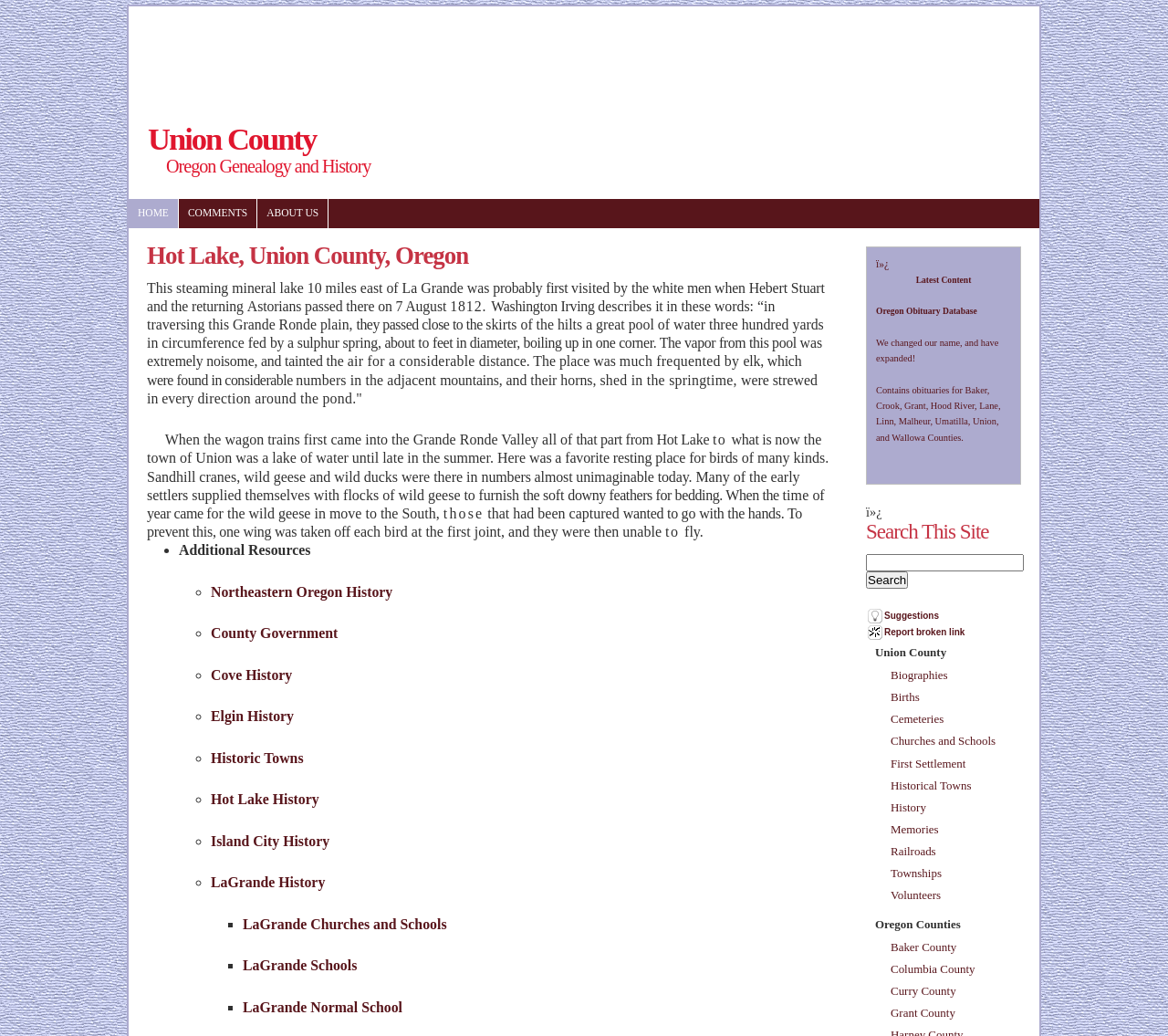What was the purpose of capturing wild geese in the area?
Give a single word or phrase as your answer by examining the image.

For their soft downy feathers